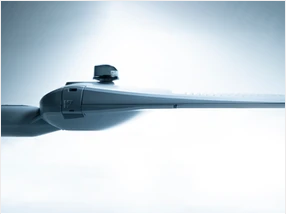Generate an elaborate caption that includes all aspects of the image.

The image showcases a sleek, modern wind turbine blade presented from a side profile, highlighting its aerodynamic design. The blade appears to be encased in a high-tech, streamlined casing that emphasizes efficiency and innovation in renewable energy technology. A small component, possibly a sensor or electronic device, sits atop the blade, indicative of advanced monitoring systems used to optimize performance and safety. The background features a soft gradient, enhancing the blade's futuristic look and underscoring the importance of clean energy solutions in contemporary society. This visual aligns with initiatives aimed at integrating smart technology into renewable energy infrastructure.